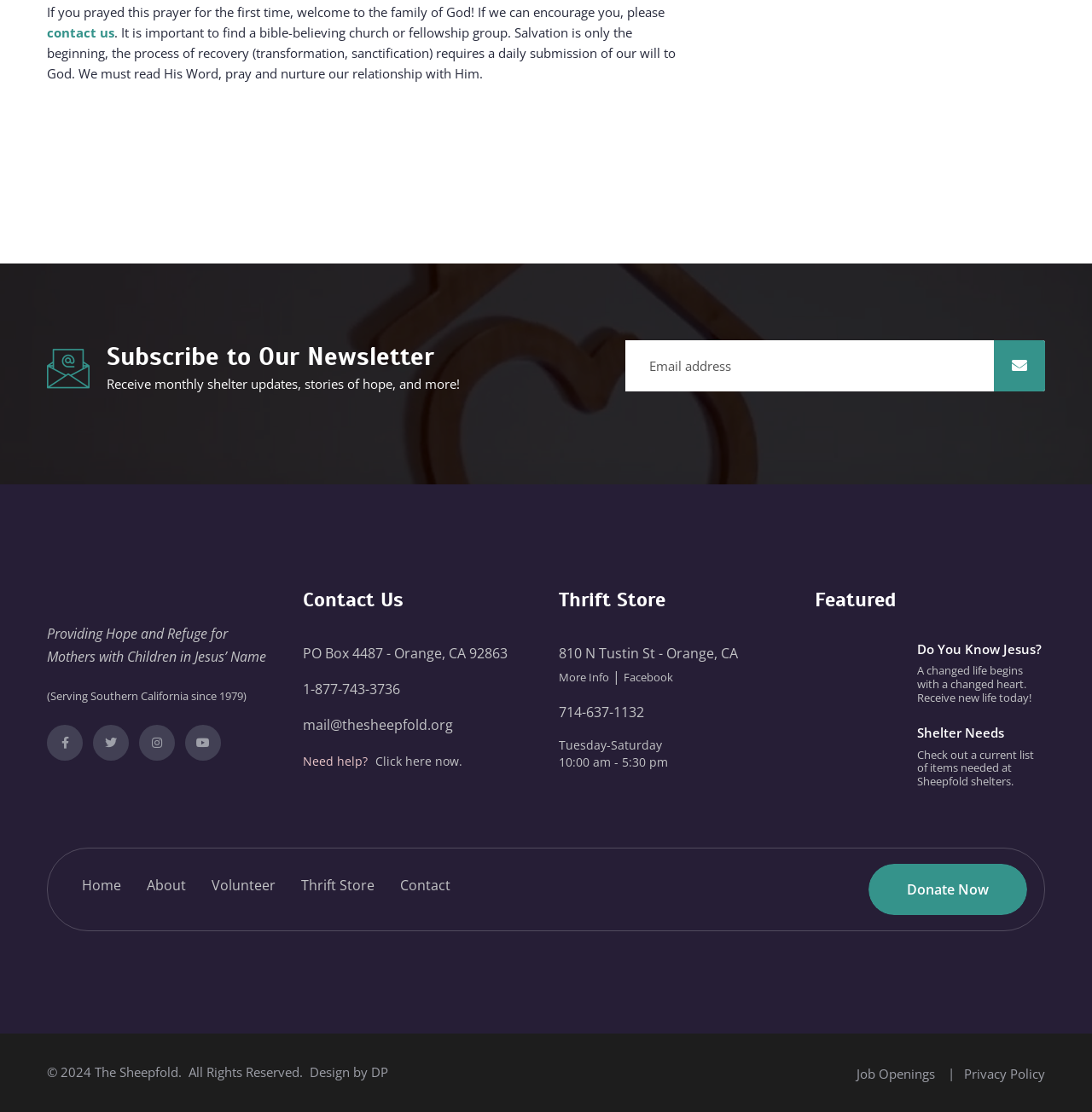Select the bounding box coordinates of the element I need to click to carry out the following instruction: "Donate now".

[0.795, 0.777, 0.941, 0.823]